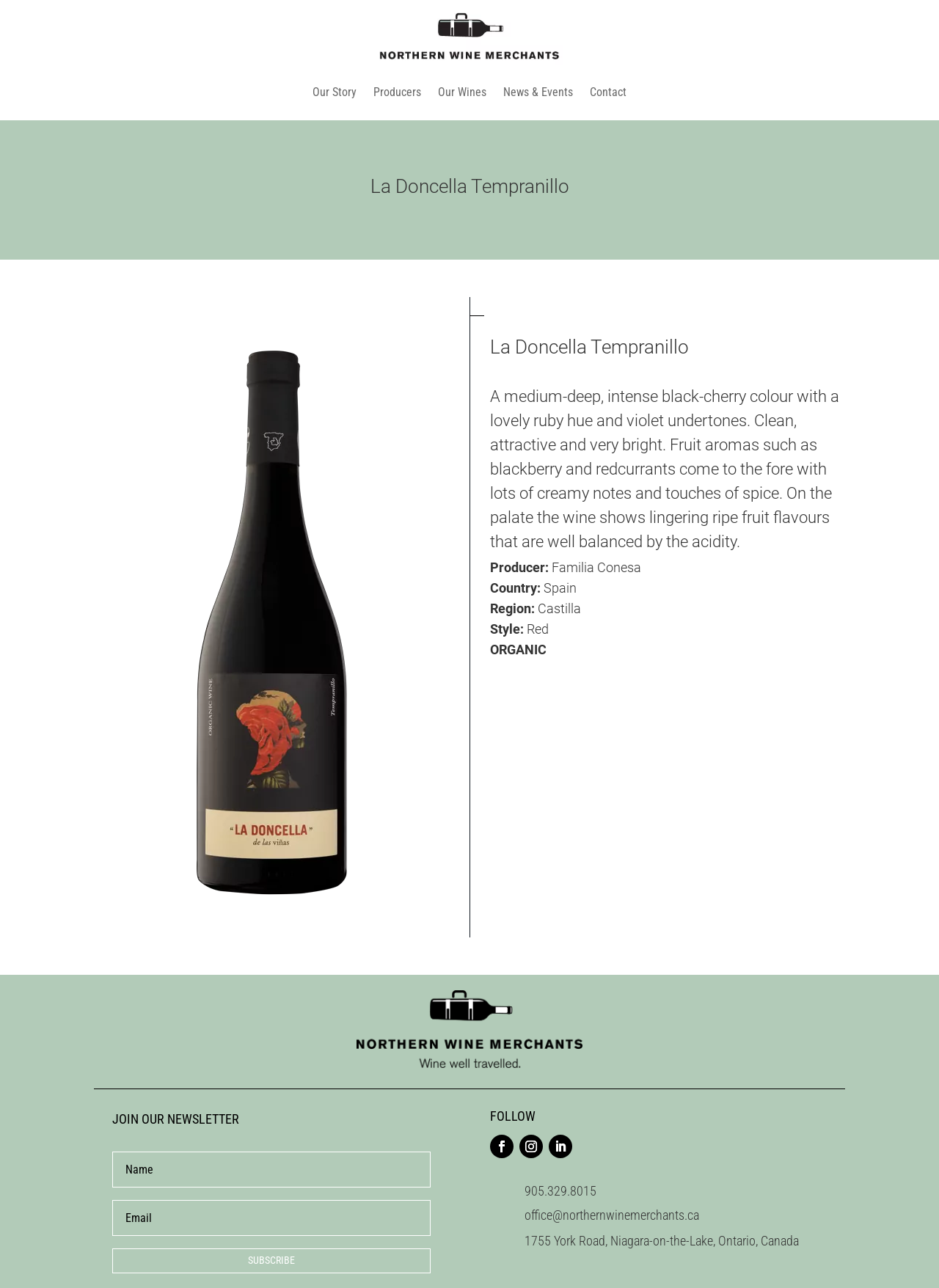Given the webpage screenshot and the description, determine the bounding box coordinates (top-left x, top-left y, bottom-right x, bottom-right y) that define the location of the UI element matching this description: name="et_pb_signup_email" placeholder="Email"

[0.12, 0.931, 0.458, 0.959]